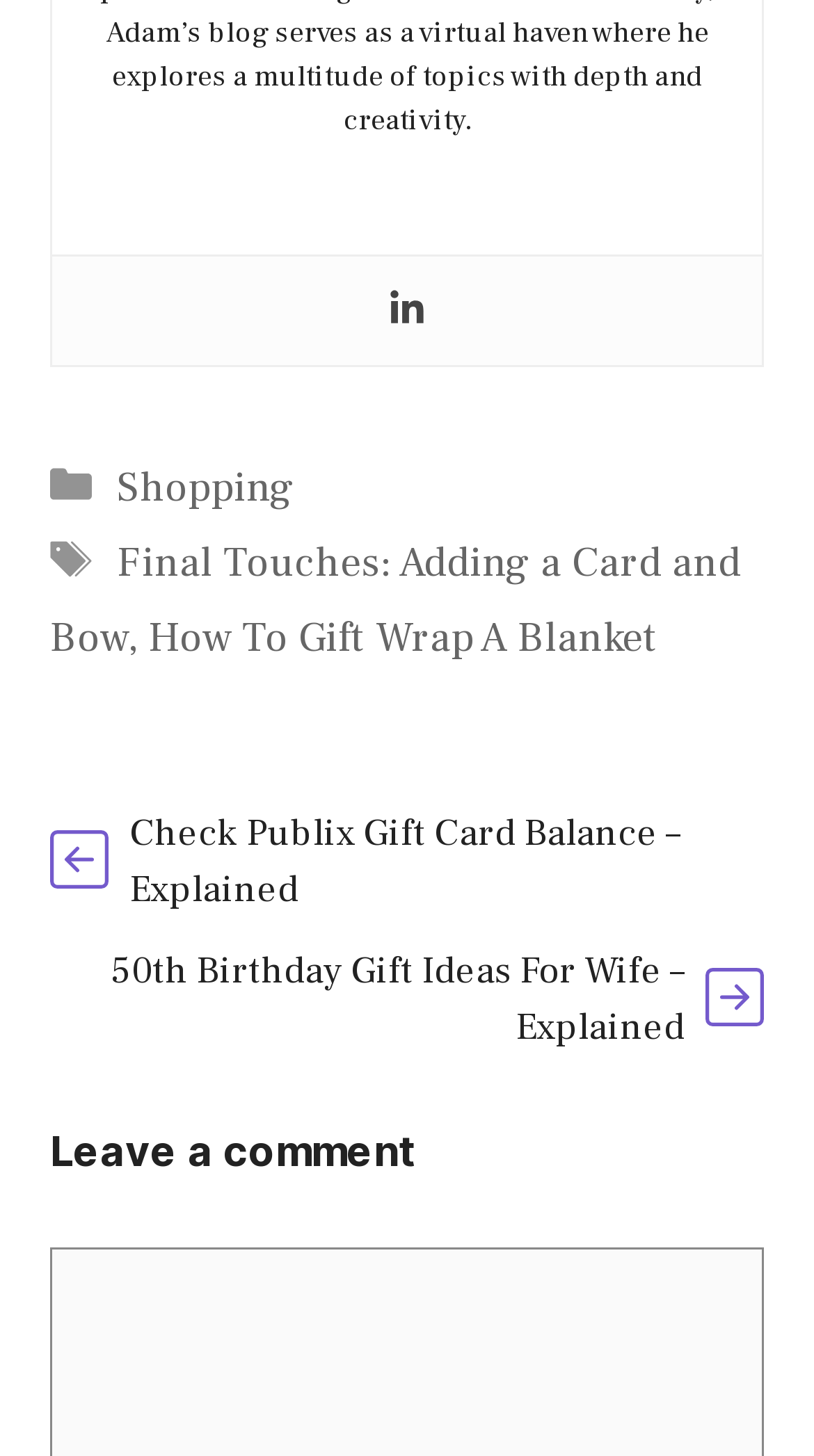What is the topic of the first article?
Please look at the screenshot and answer in one word or a short phrase.

Gift wrapping